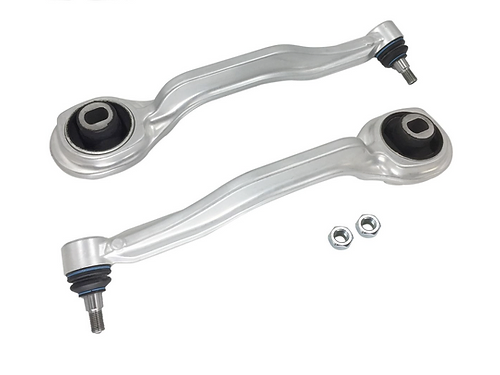Respond with a single word or phrase to the following question:
How many nuts are included with the control arms?

Two